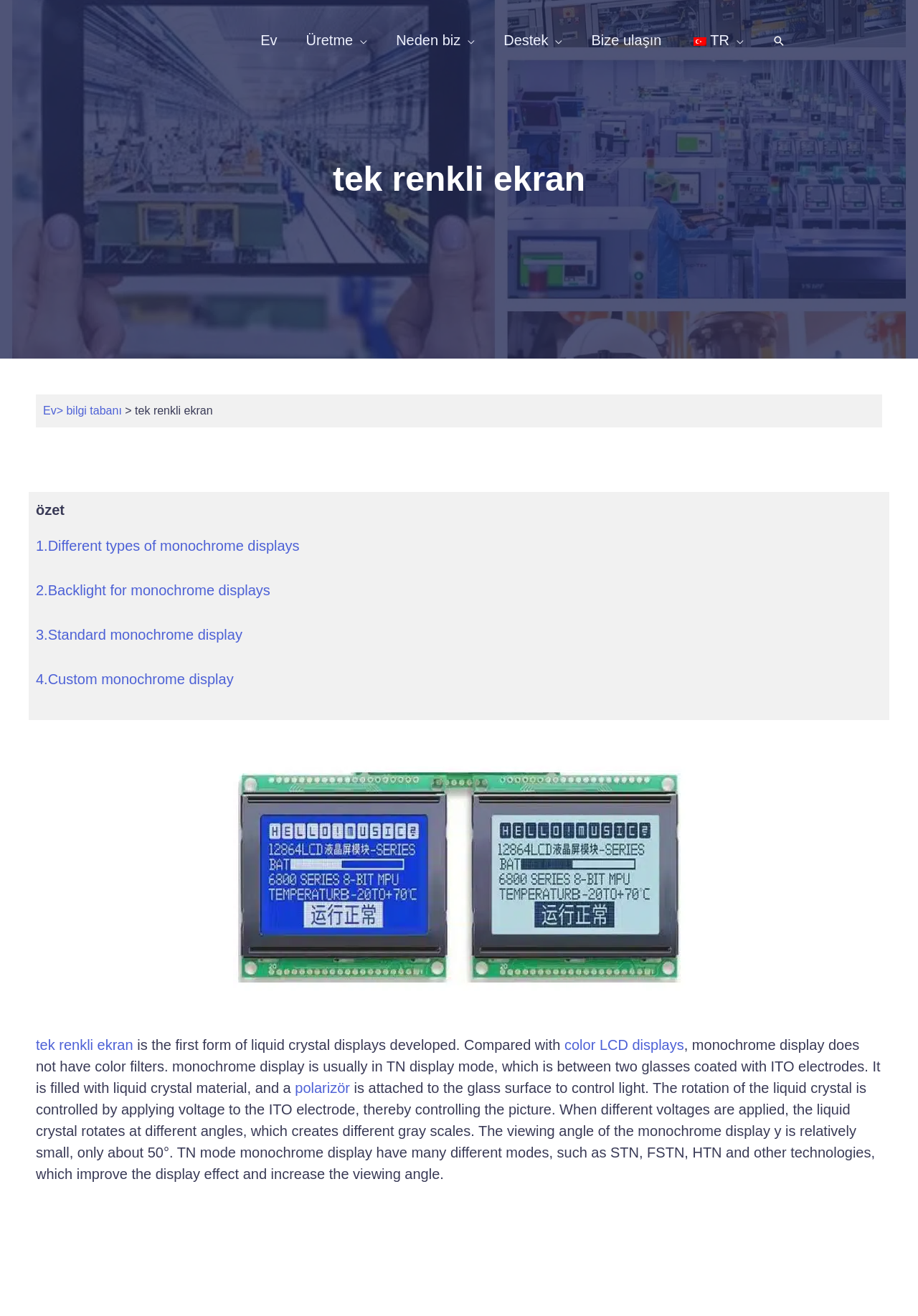What is the purpose of applying voltage to the ITO electrode?
Look at the image and respond with a one-word or short phrase answer.

To control the picture